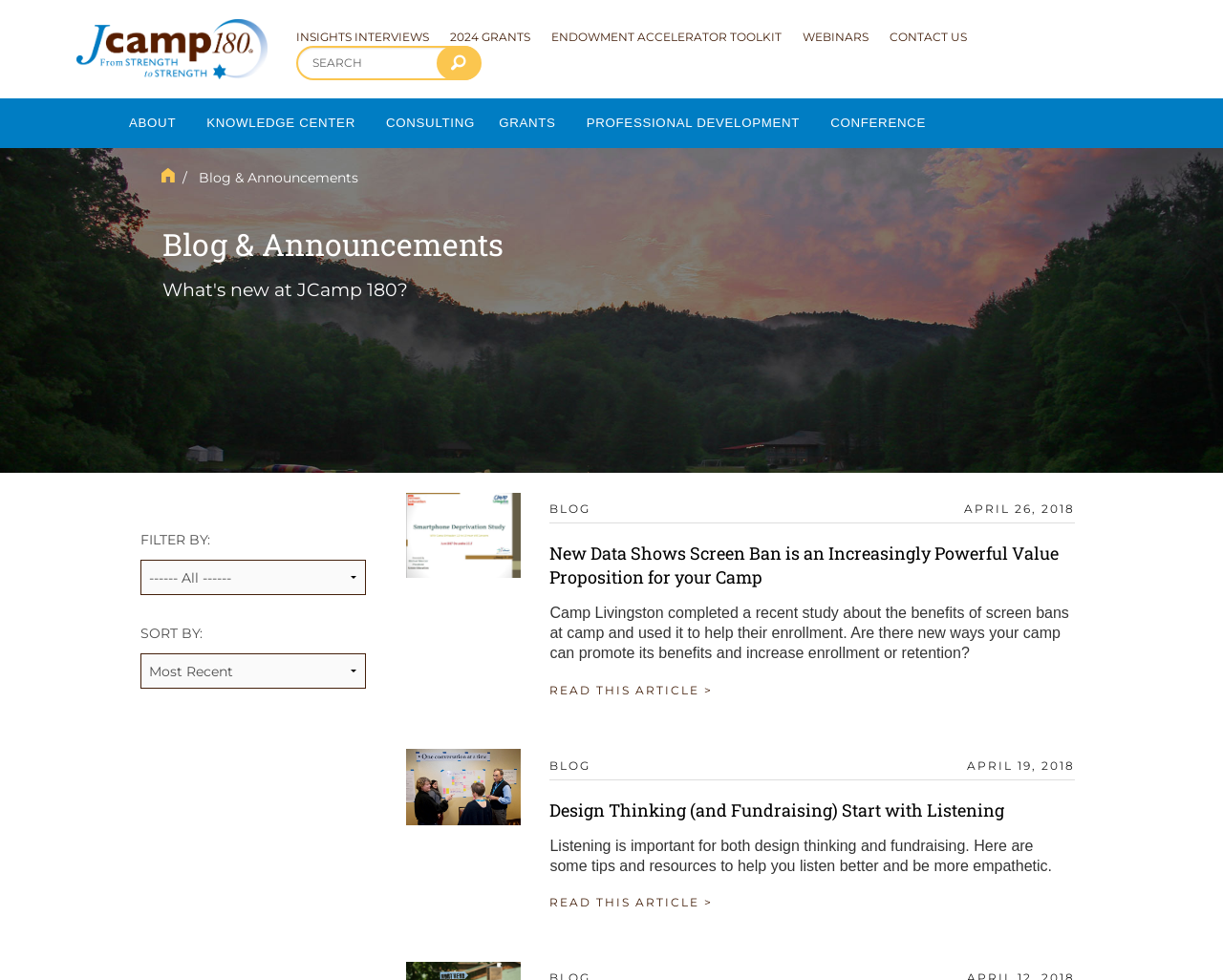Provide a single word or phrase answer to the question: 
What is the function of the 'FILTER BY:' dropdown menu?

To filter blog posts